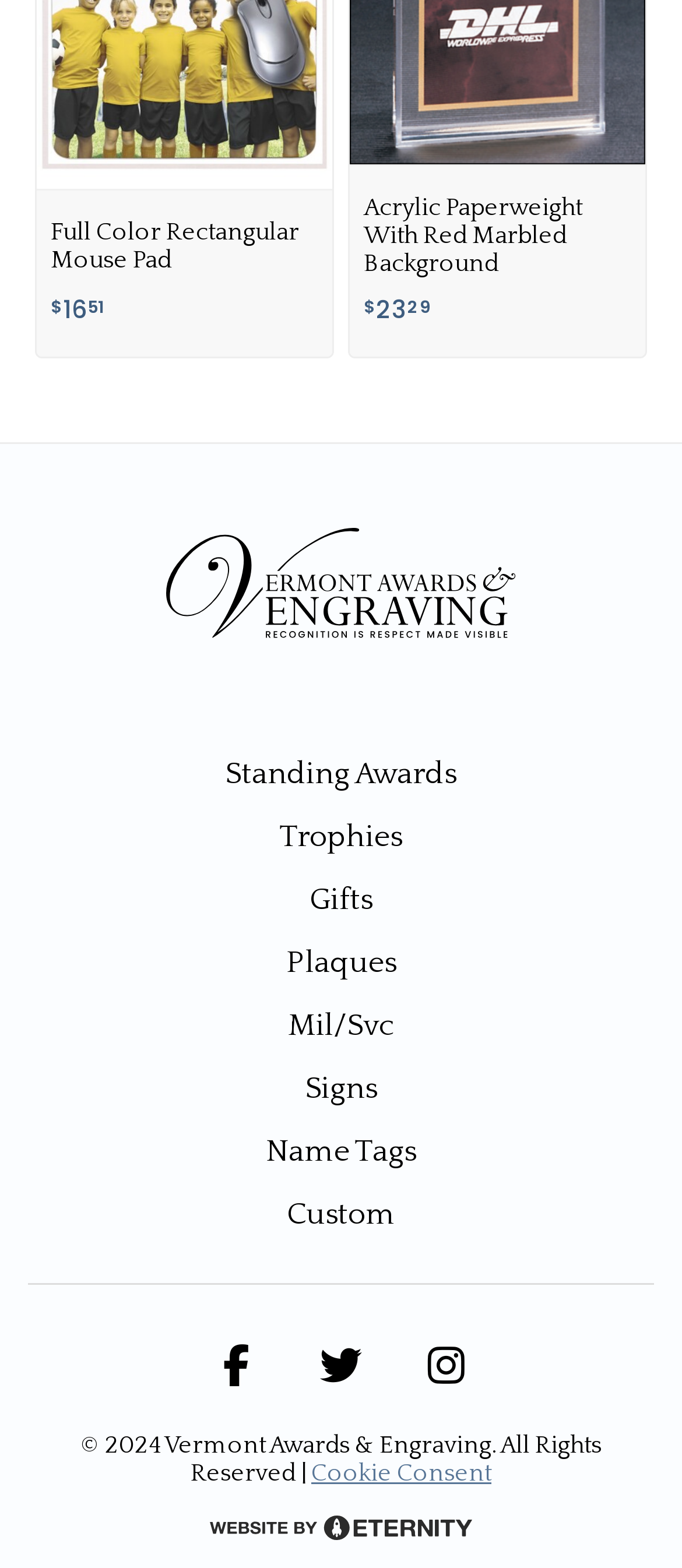Could you specify the bounding box coordinates for the clickable section to complete the following instruction: "View Trophies"?

[0.103, 0.518, 0.897, 0.549]